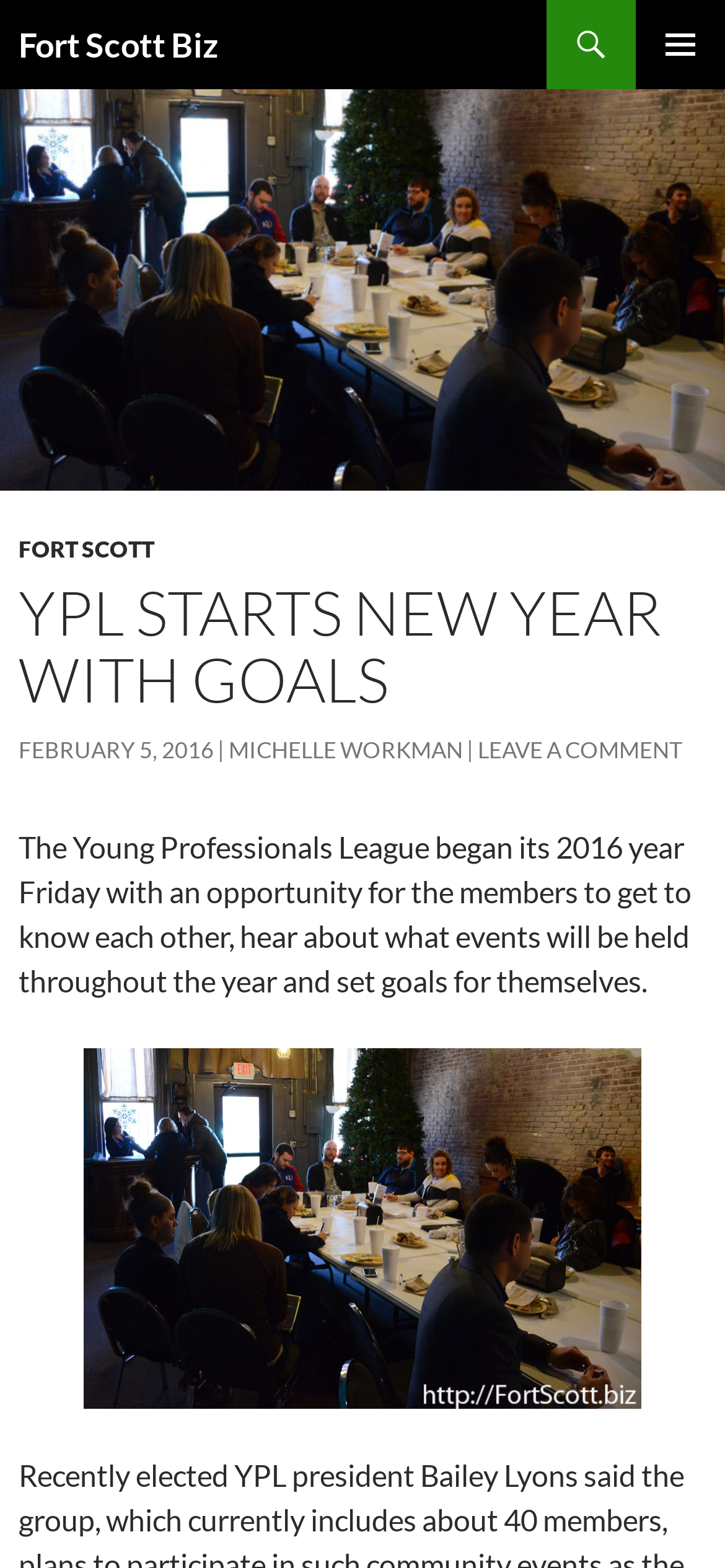What is the date mentioned in the article?
Ensure your answer is thorough and detailed.

I found the date by looking at the link 'FEBRUARY 5, 2016' which is present in the article.